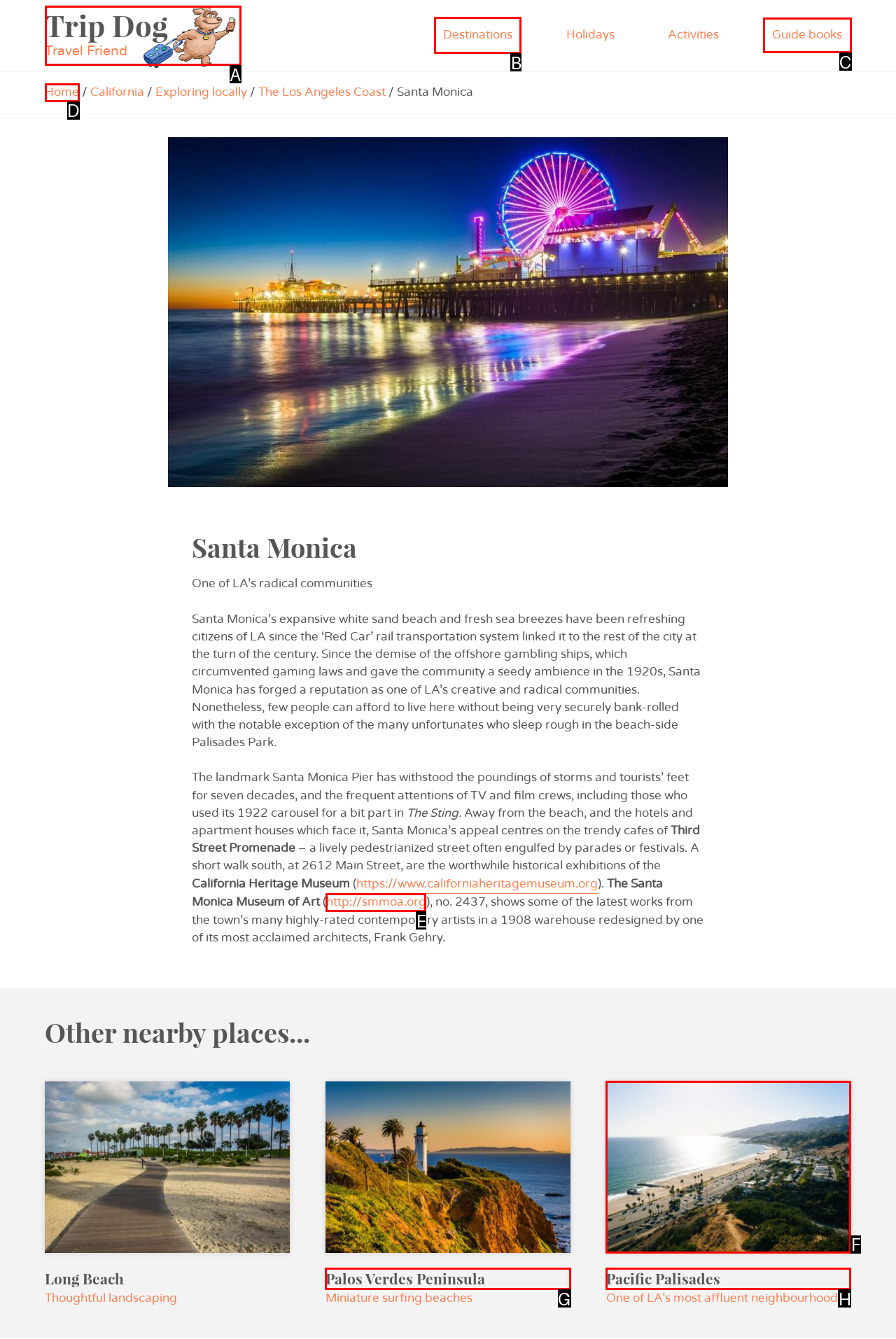For the instruction: Click on the 'Destinations' link, which HTML element should be clicked?
Respond with the letter of the appropriate option from the choices given.

B